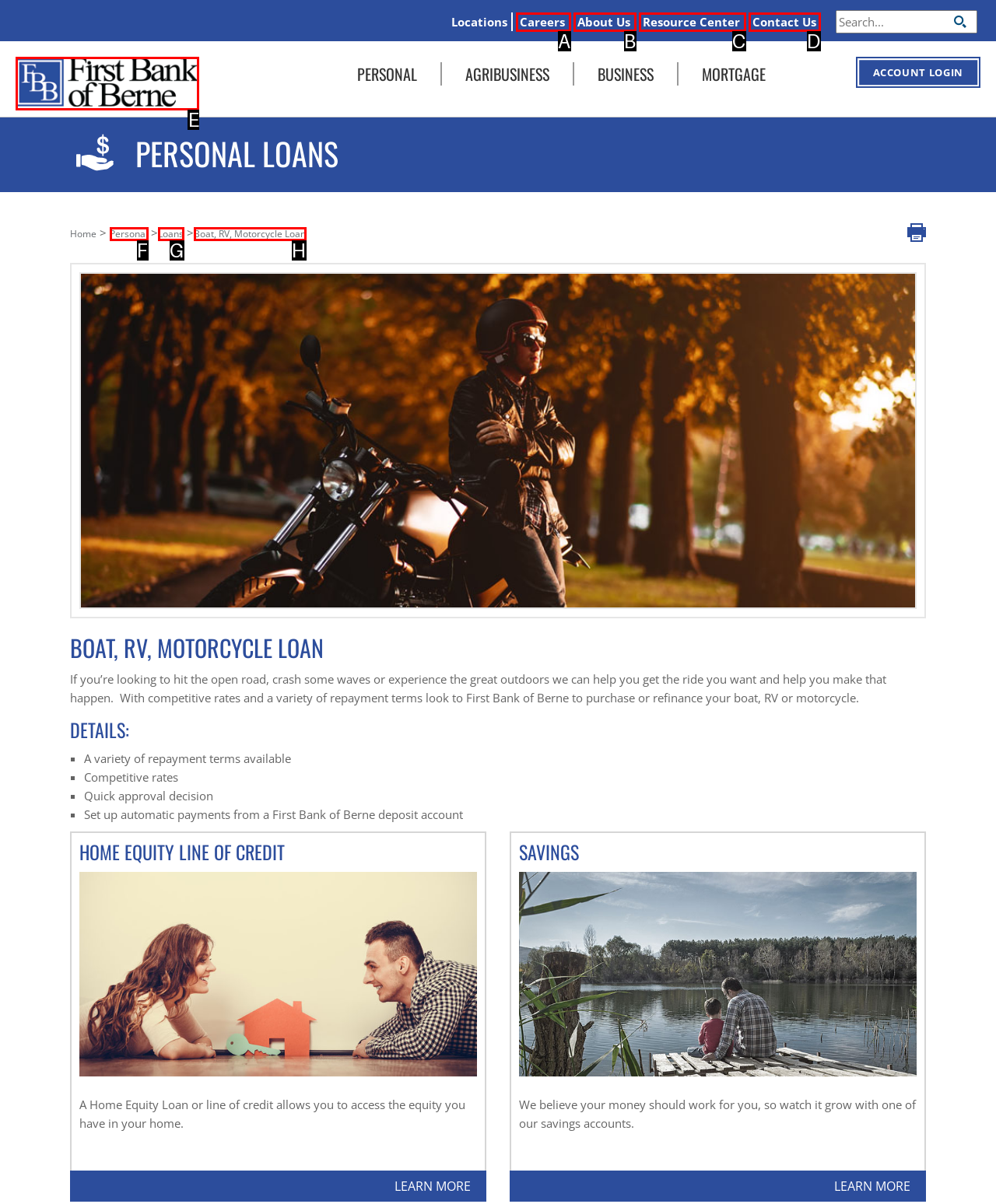Choose the HTML element that corresponds to the description: Boat, RV, Motorcycle Loan
Provide the answer by selecting the letter from the given choices.

H